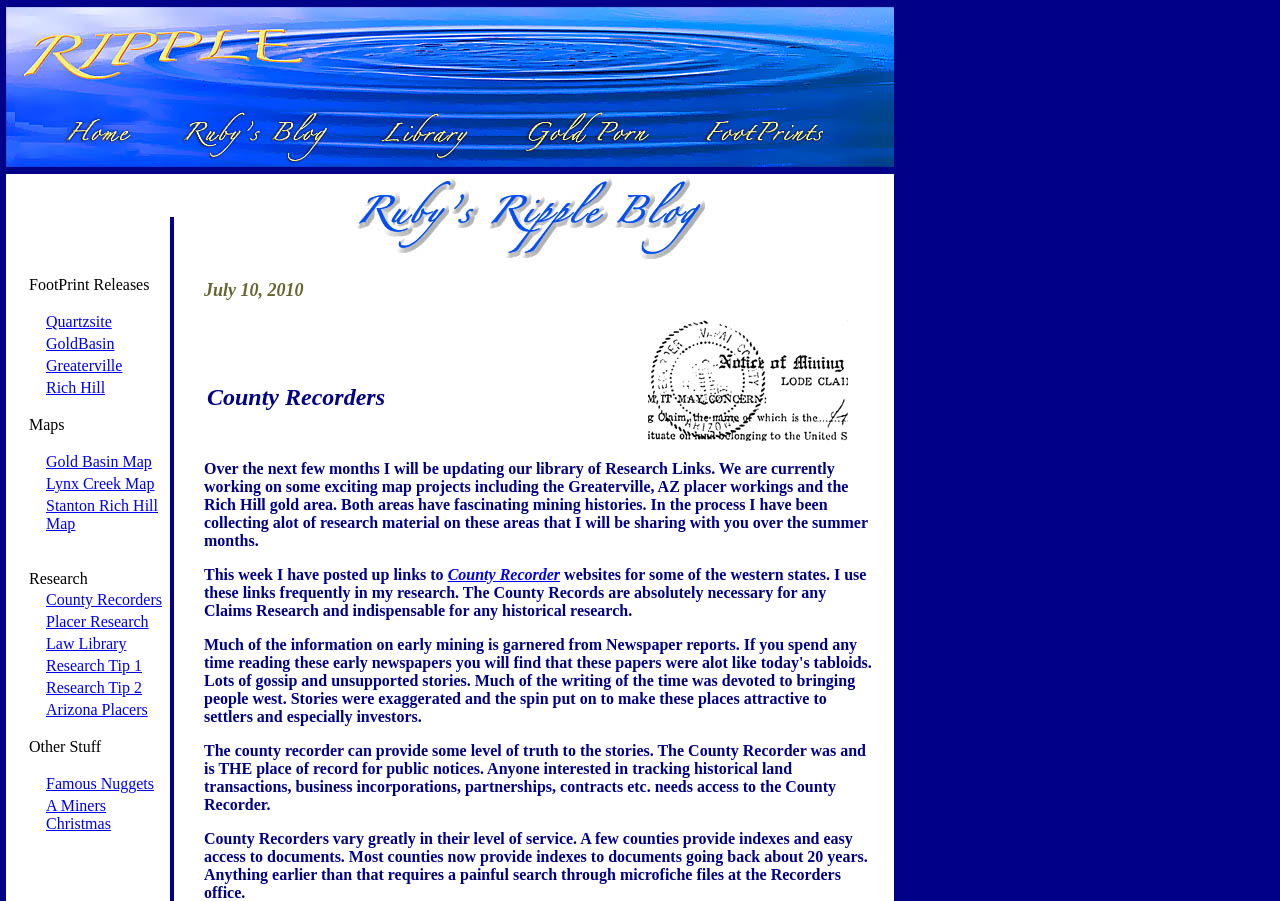Can you find the bounding box coordinates for the UI element given this description: "Quartzsite"? Provide the coordinates as four float numbers between 0 and 1: [left, top, right, bottom].

[0.036, 0.347, 0.087, 0.366]